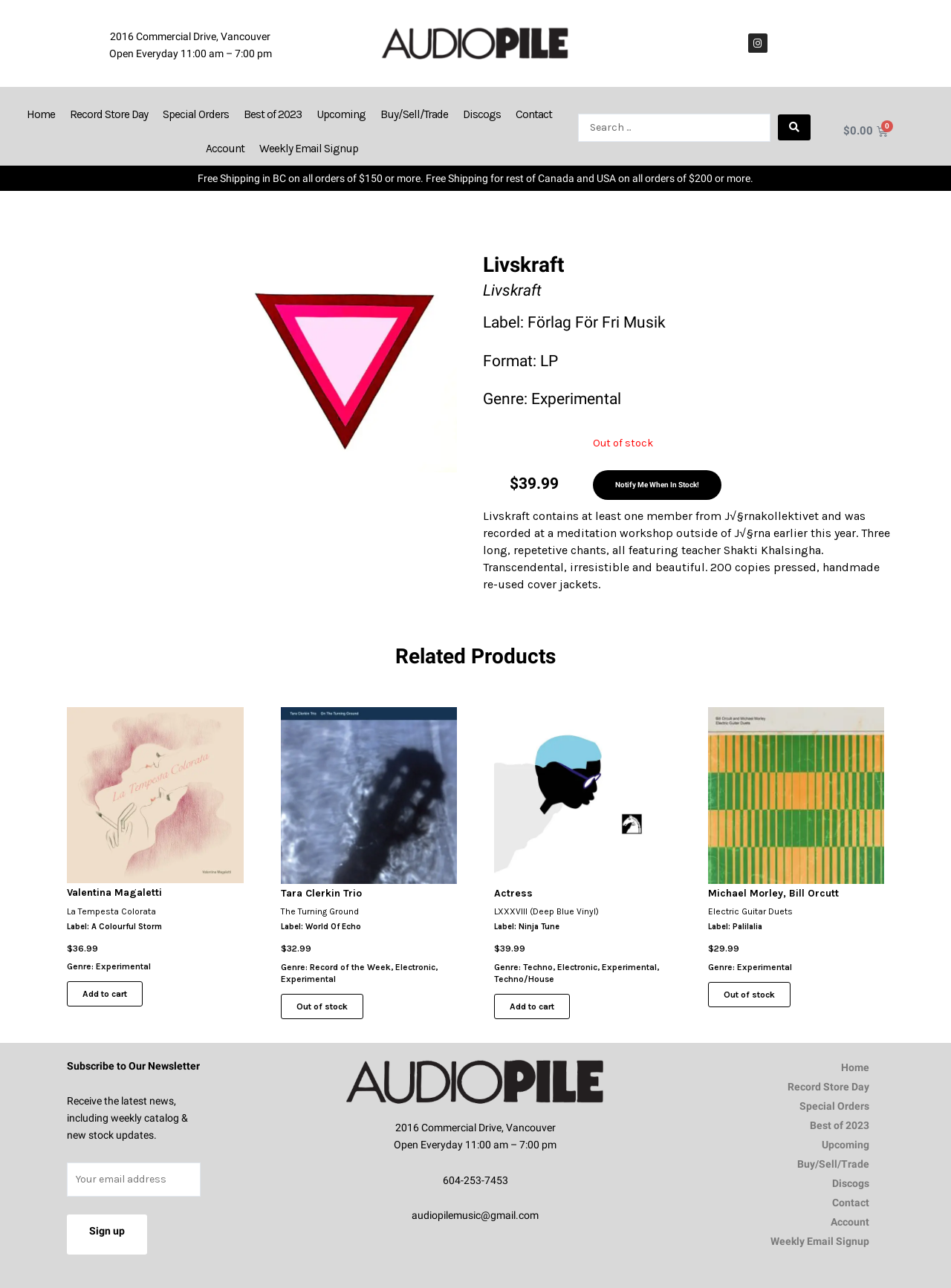Find the bounding box coordinates for the element that must be clicked to complete the instruction: "Search for products". The coordinates should be four float numbers between 0 and 1, indicated as [left, top, right, bottom].

[0.608, 0.088, 0.852, 0.11]